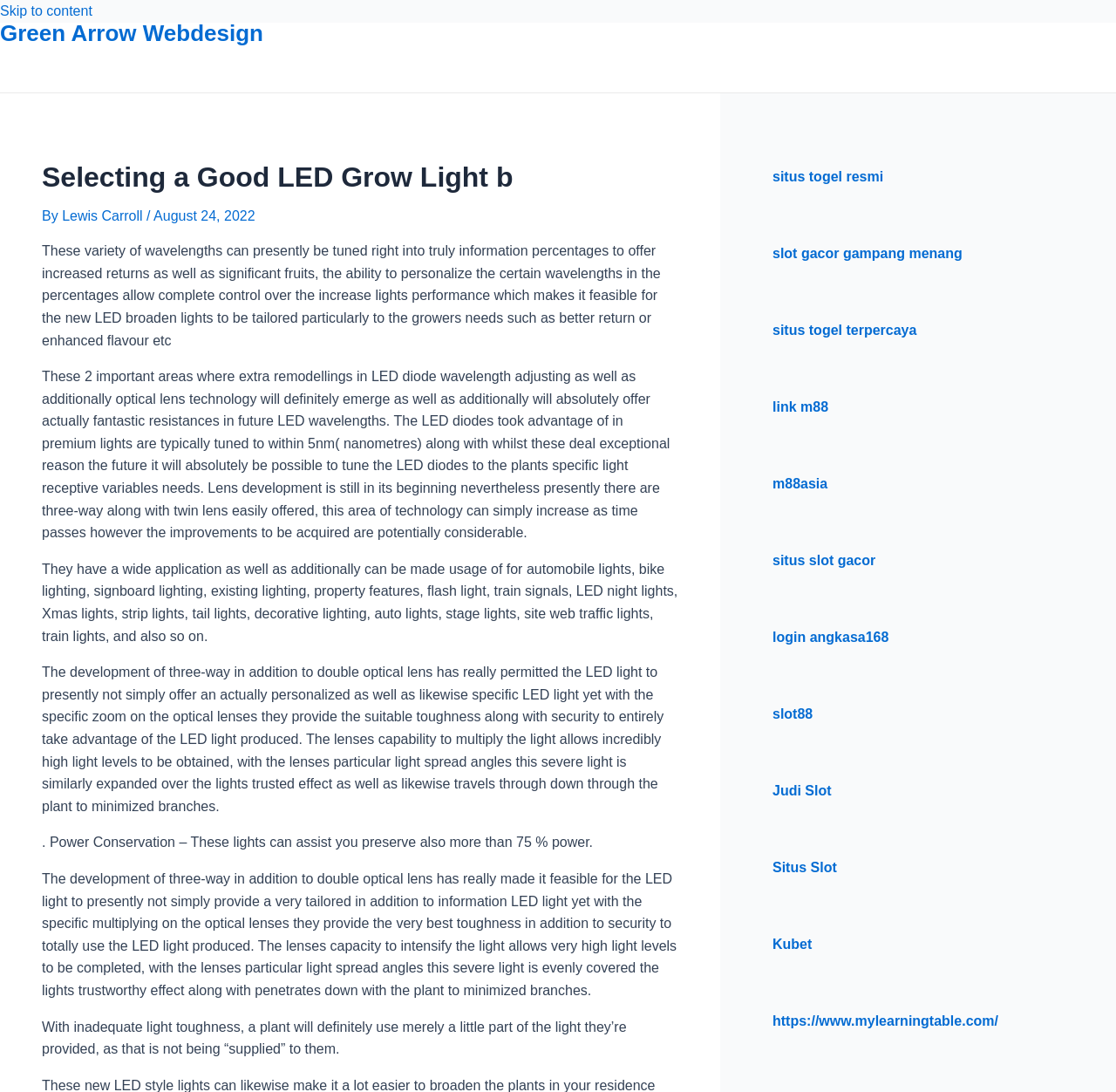Please examine the image and answer the question with a detailed explanation:
What is the result of inadequate light strength on plants?

According to the article, if the light strength is inadequate, plants will use only a little part of the light they’re provided, as mentioned in the sentence 'With inadequate light toughness, a plant will definitely use merely a little part of the light they’re provided'.